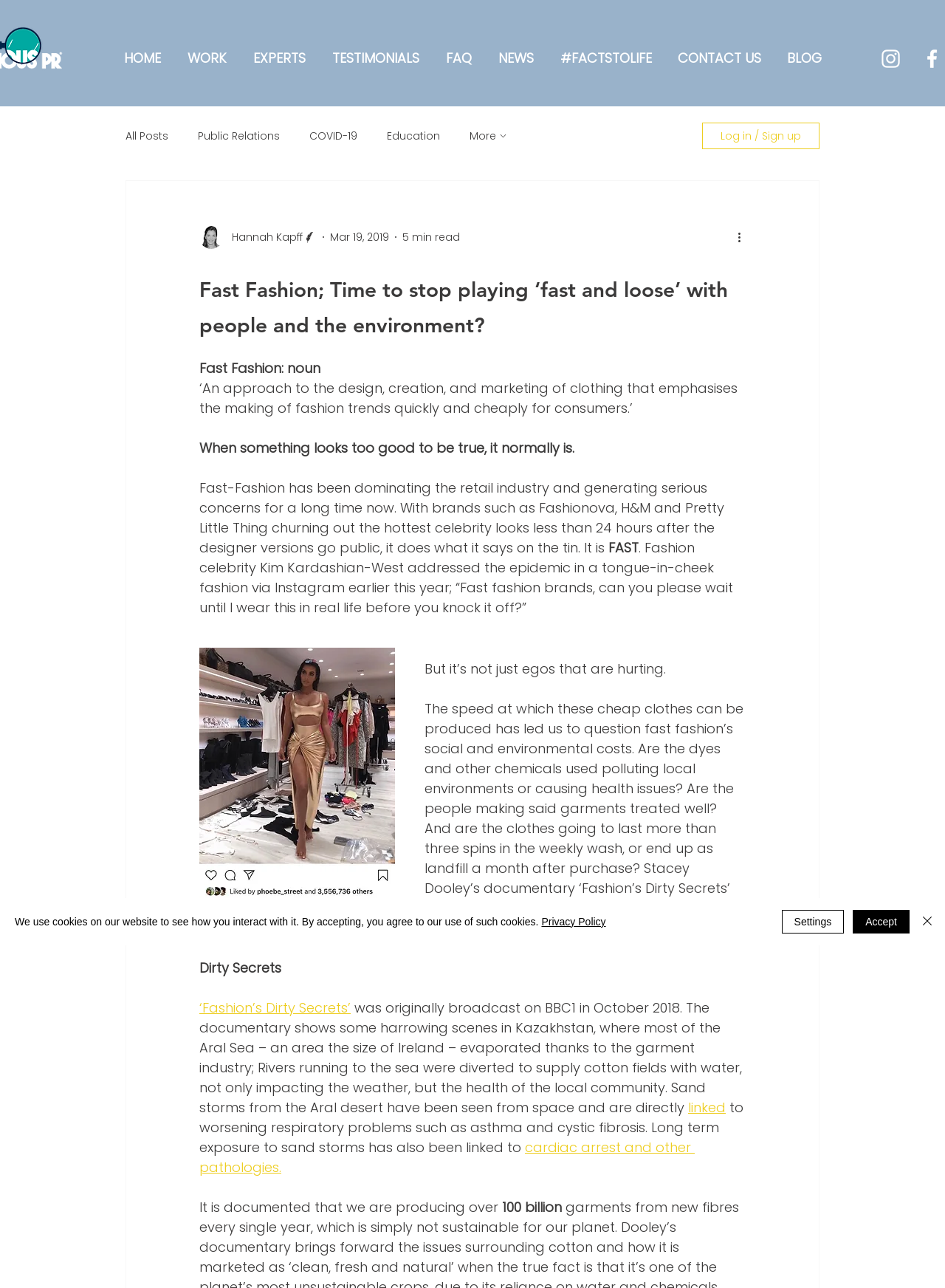What is the estimated number of garments produced annually?
Please utilize the information in the image to give a detailed response to the question.

I found the answer by reading the article, which states that 'we are producing over 100 billion' garments annually, highlighting the scale of the fast fashion industry.